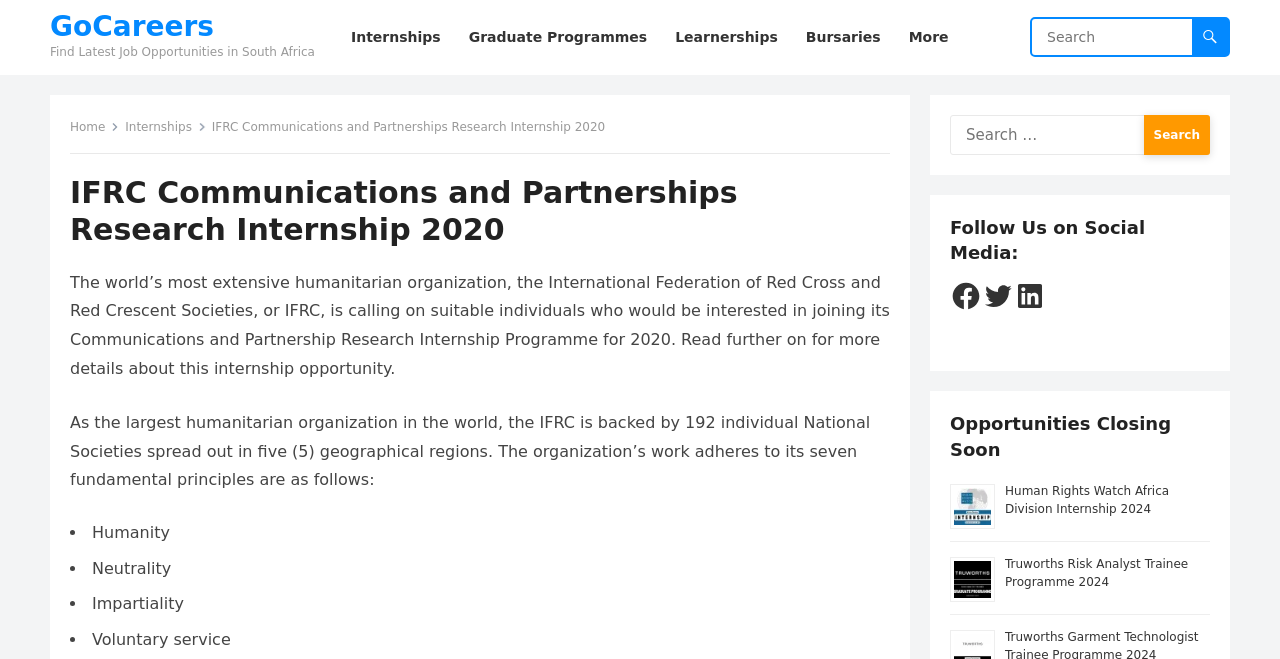Give the bounding box coordinates for the element described as: "name="s" placeholder="Search"".

[0.806, 0.029, 0.959, 0.083]